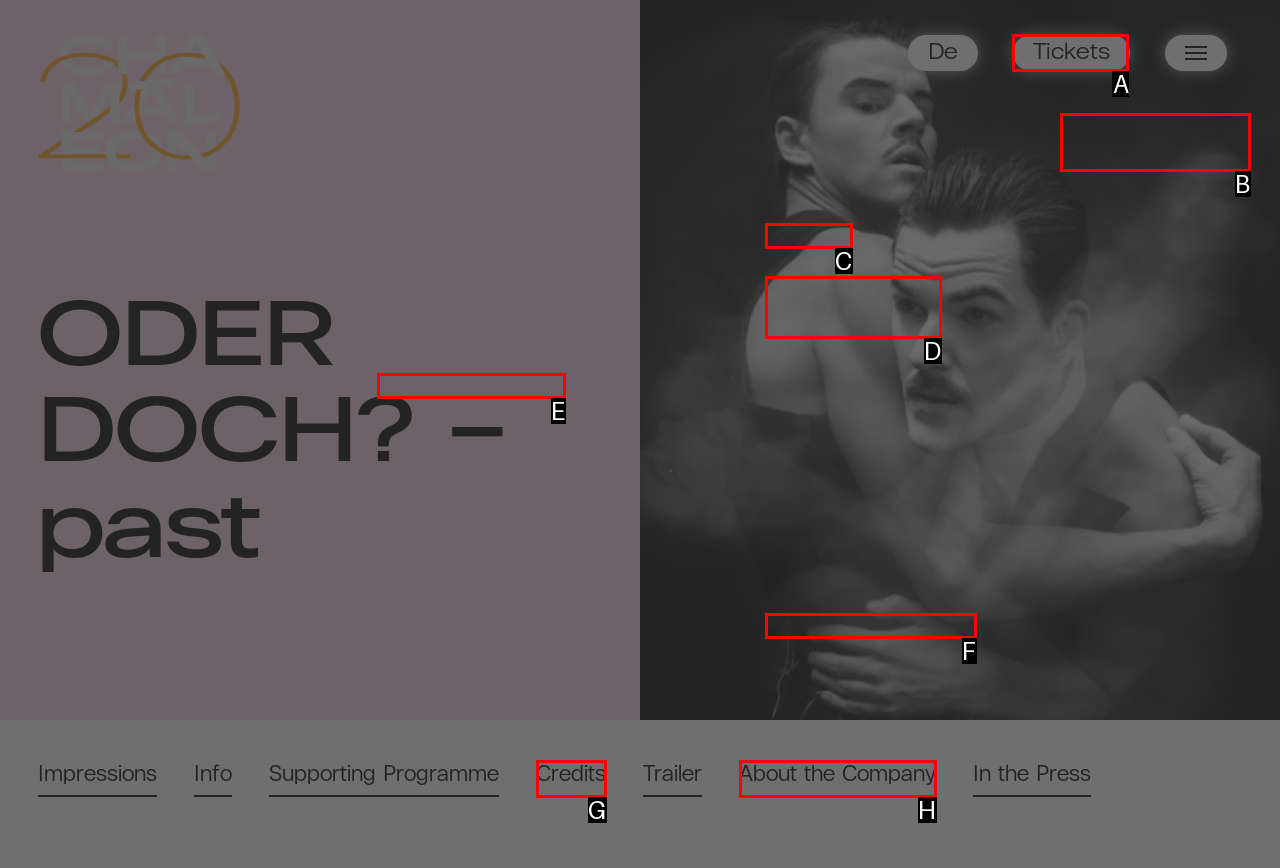Tell me which UI element to click to fulfill the given task: Open the Tickets page. Respond with the letter of the correct option directly.

A